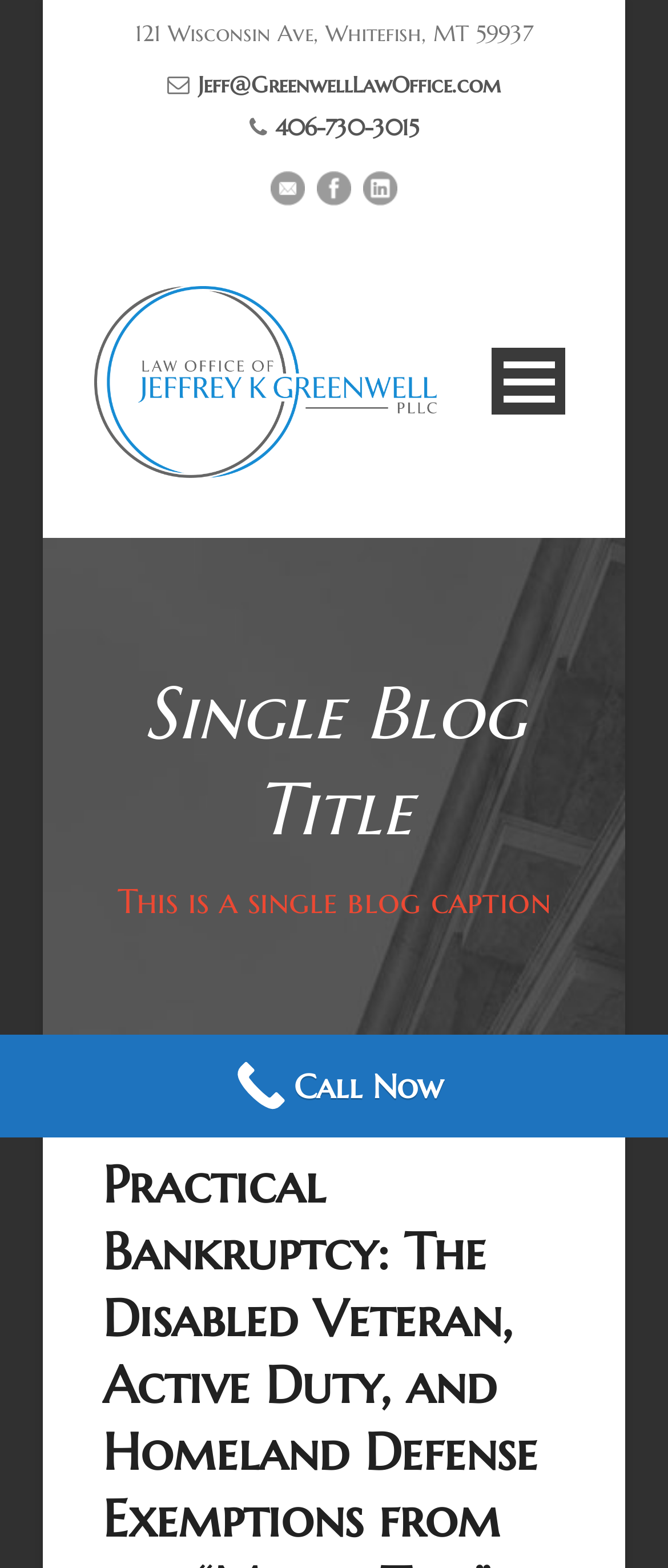Identify the bounding box coordinates of the region that needs to be clicked to carry out this instruction: "Click the 'Home' link". Provide these coordinates as four float numbers ranging from 0 to 1, i.e., [left, top, right, bottom].

[0.115, 0.338, 0.885, 0.393]